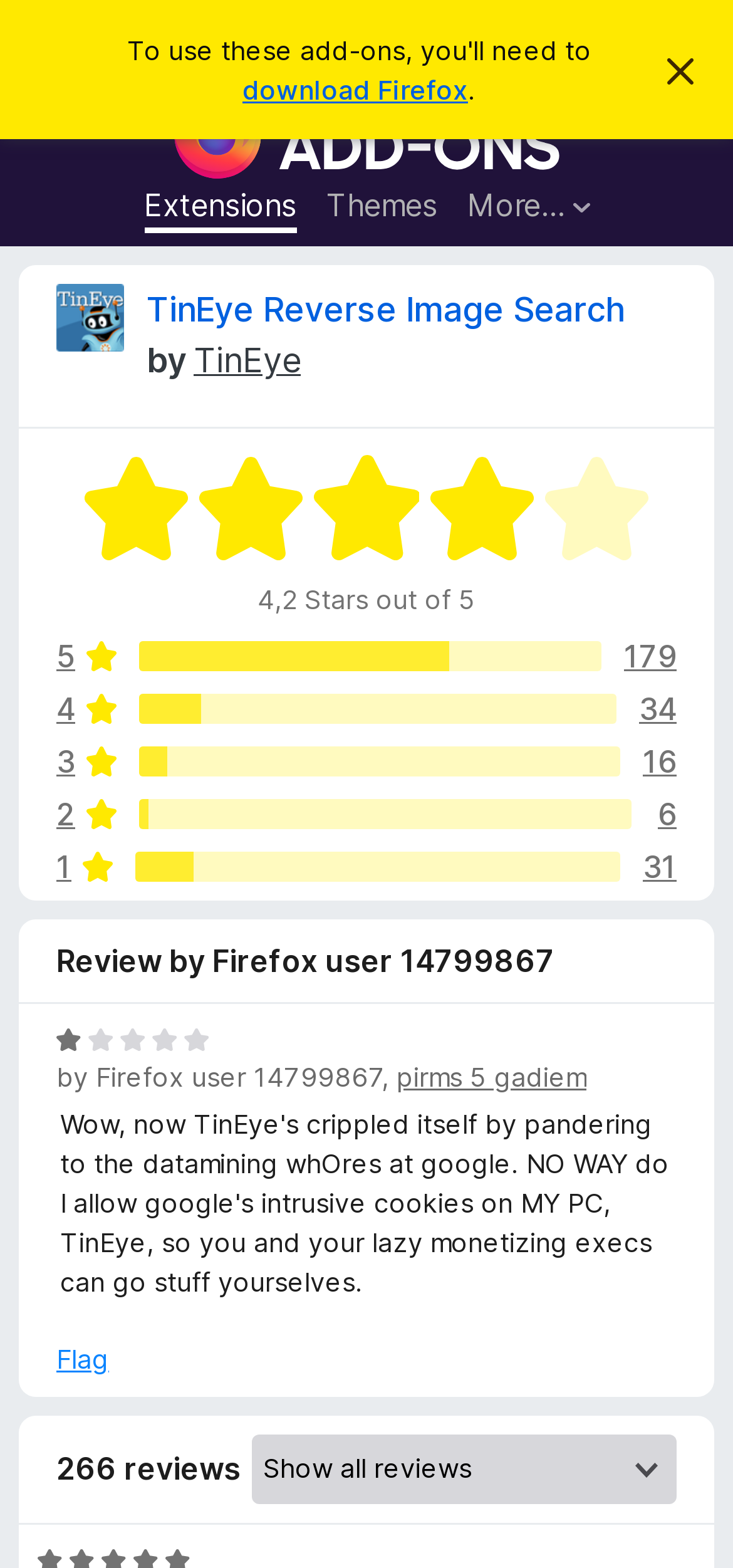What is the average rating of the reviews?
Based on the image, give a concise answer in the form of a single word or short phrase.

1 out of 5